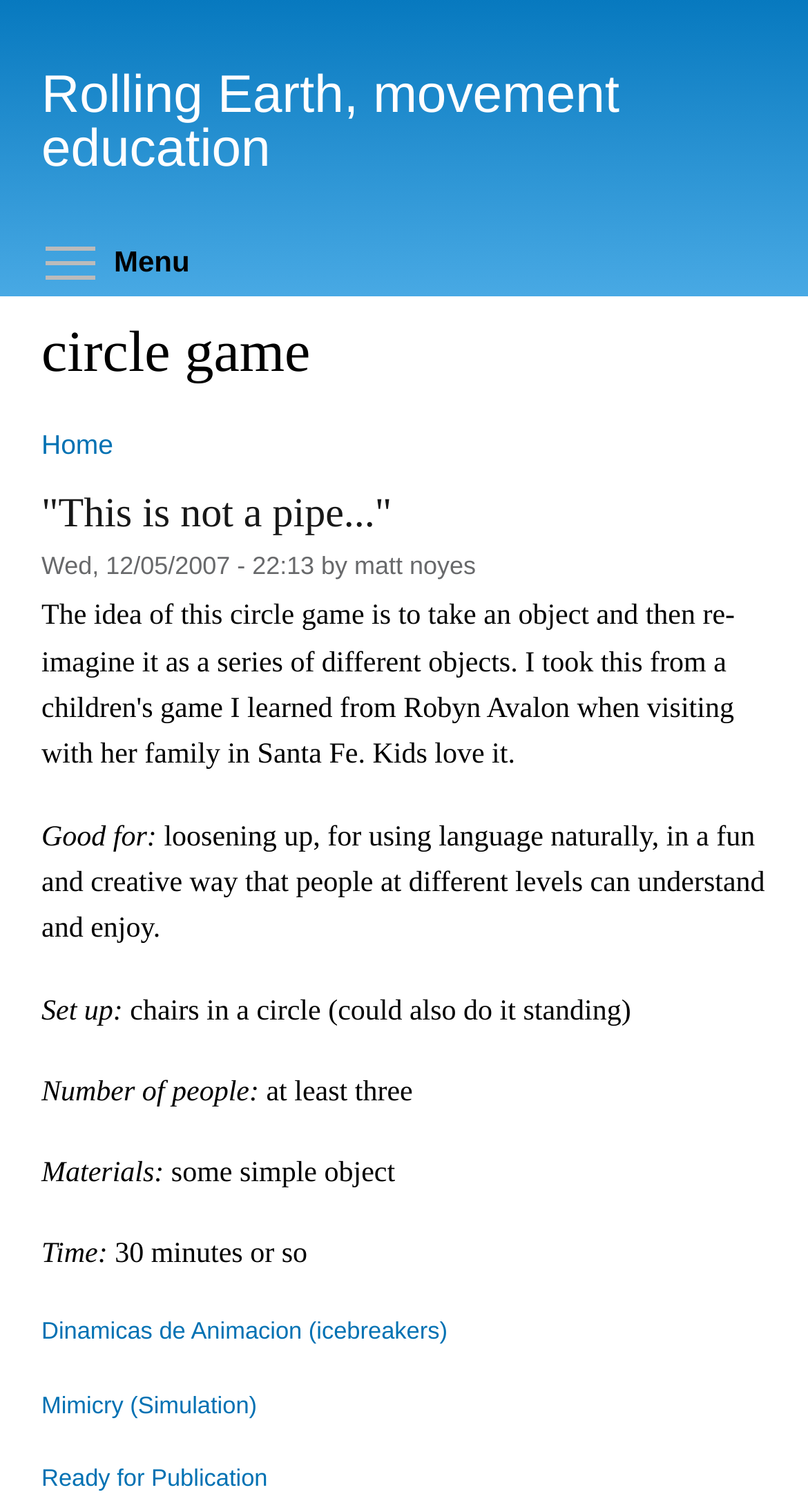From the screenshot, find the bounding box of the UI element matching this description: "Rolling Earth, movement education". Supply the bounding box coordinates in the form [left, top, right, bottom], each a float between 0 and 1.

[0.051, 0.044, 0.767, 0.117]